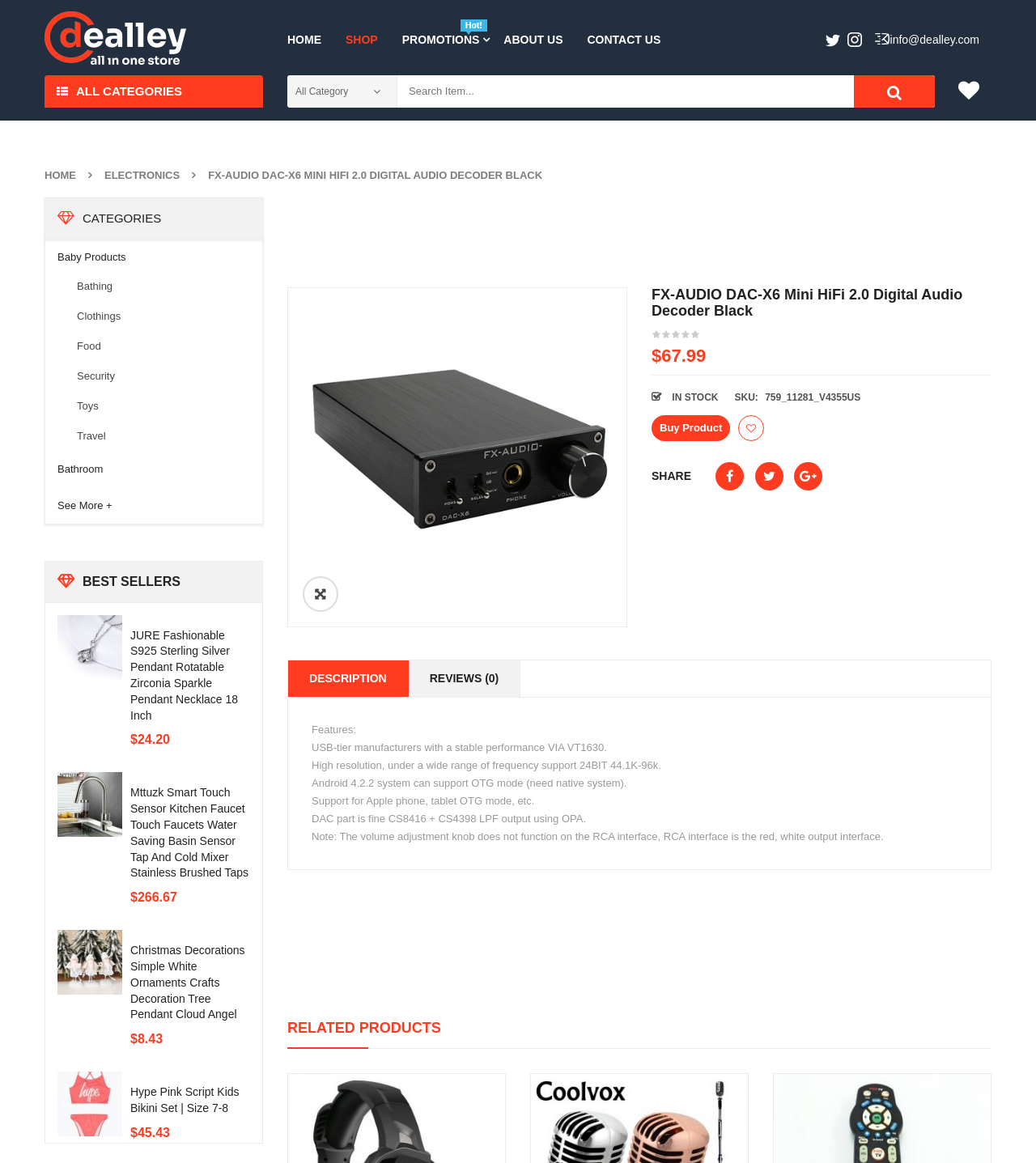Please identify the coordinates of the bounding box for the clickable region that will accomplish this instruction: "Go to home page".

[0.277, 0.018, 0.322, 0.05]